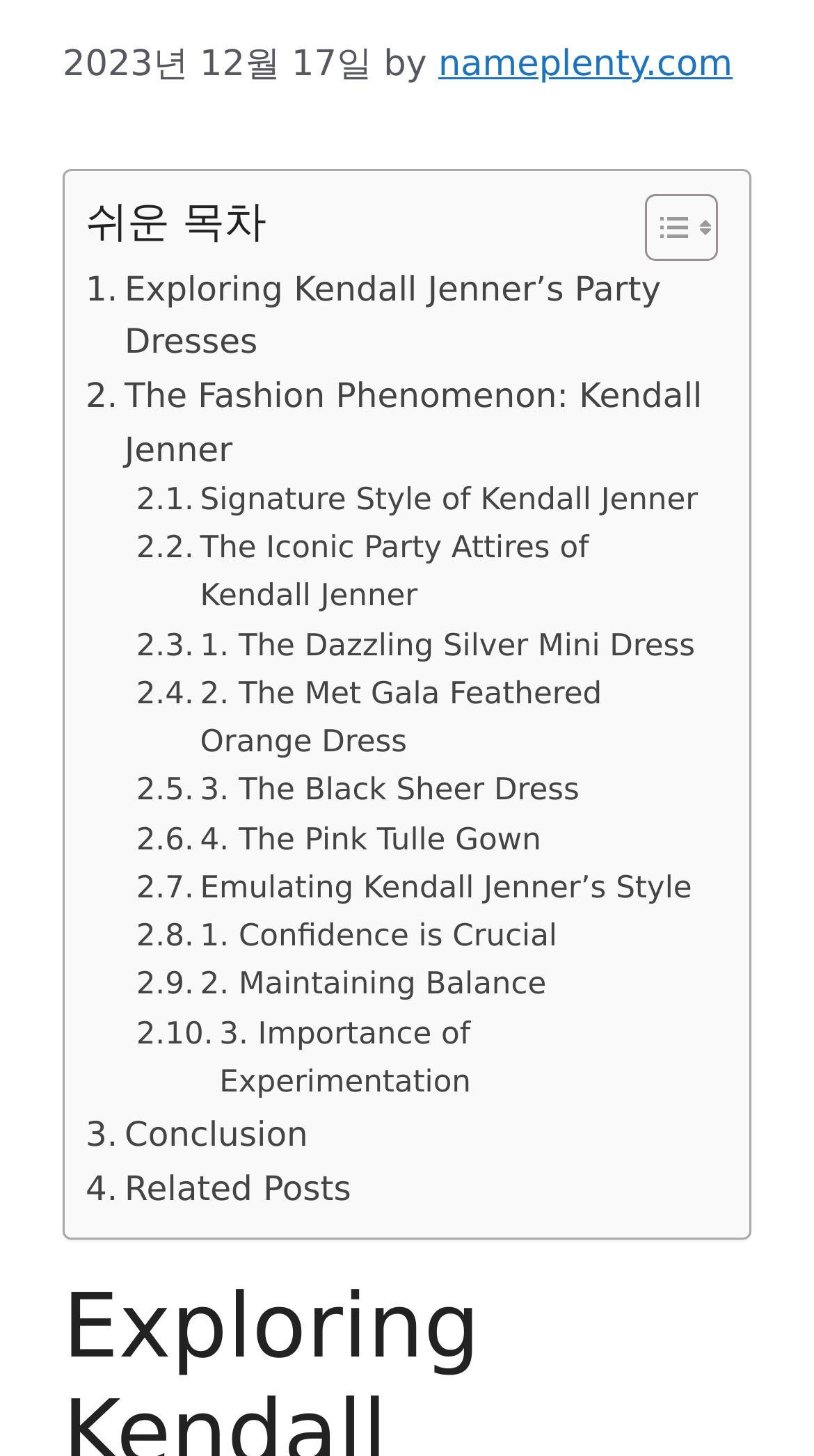Locate the bounding box coordinates of the clickable area to execute the instruction: "Explore Kendall Jenner’s Party Dresses". Provide the coordinates as four float numbers between 0 and 1, represented as [left, top, right, bottom].

[0.105, 0.18, 0.869, 0.254]